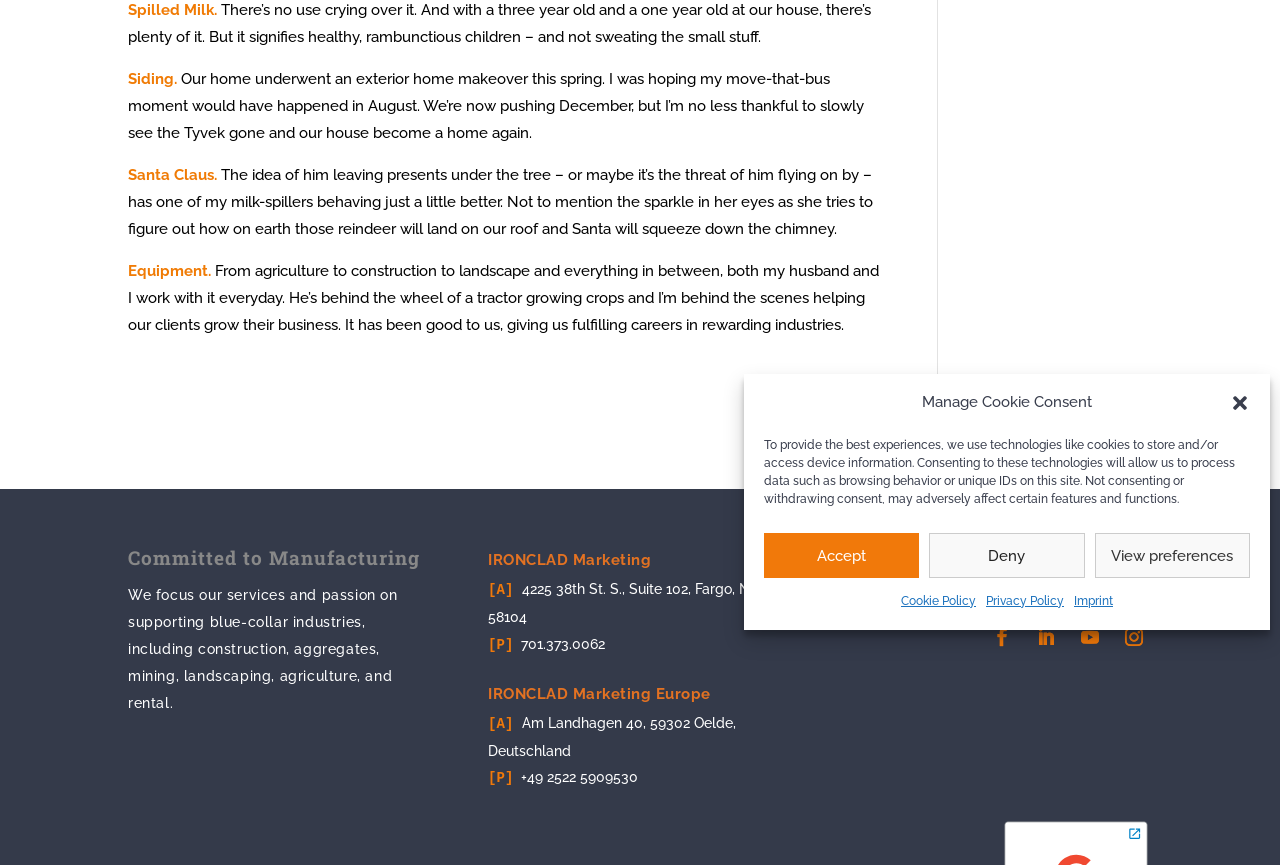Using the provided element description "+49 2522 5909530", determine the bounding box coordinates of the UI element.

[0.407, 0.889, 0.499, 0.908]